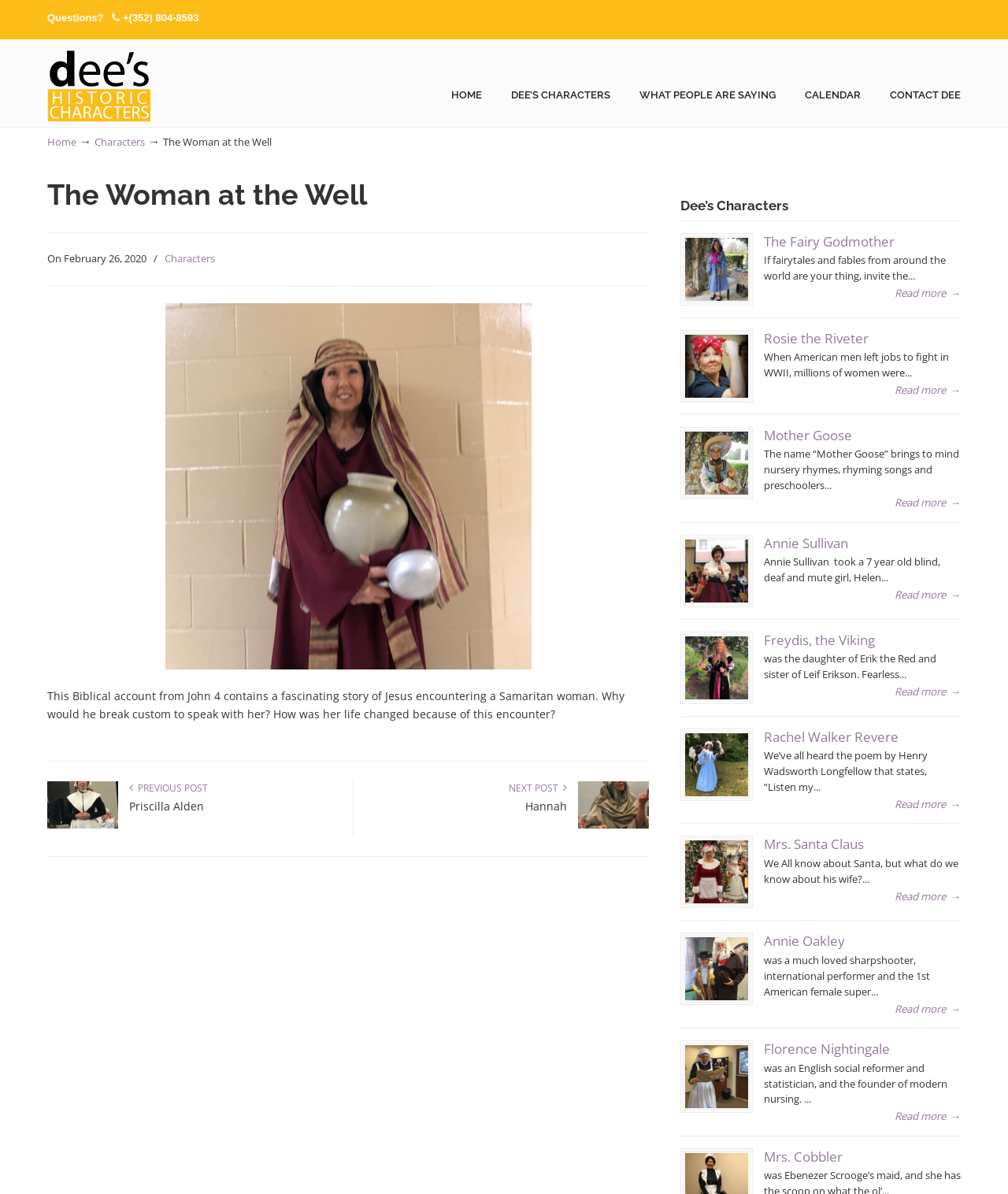How many links are there in the main navigation menu?
Analyze the image and provide a thorough answer to the question.

I counted the number of links in the main navigation menu, starting from 'HOME' to 'CONTACT DEE', and found 6 links.